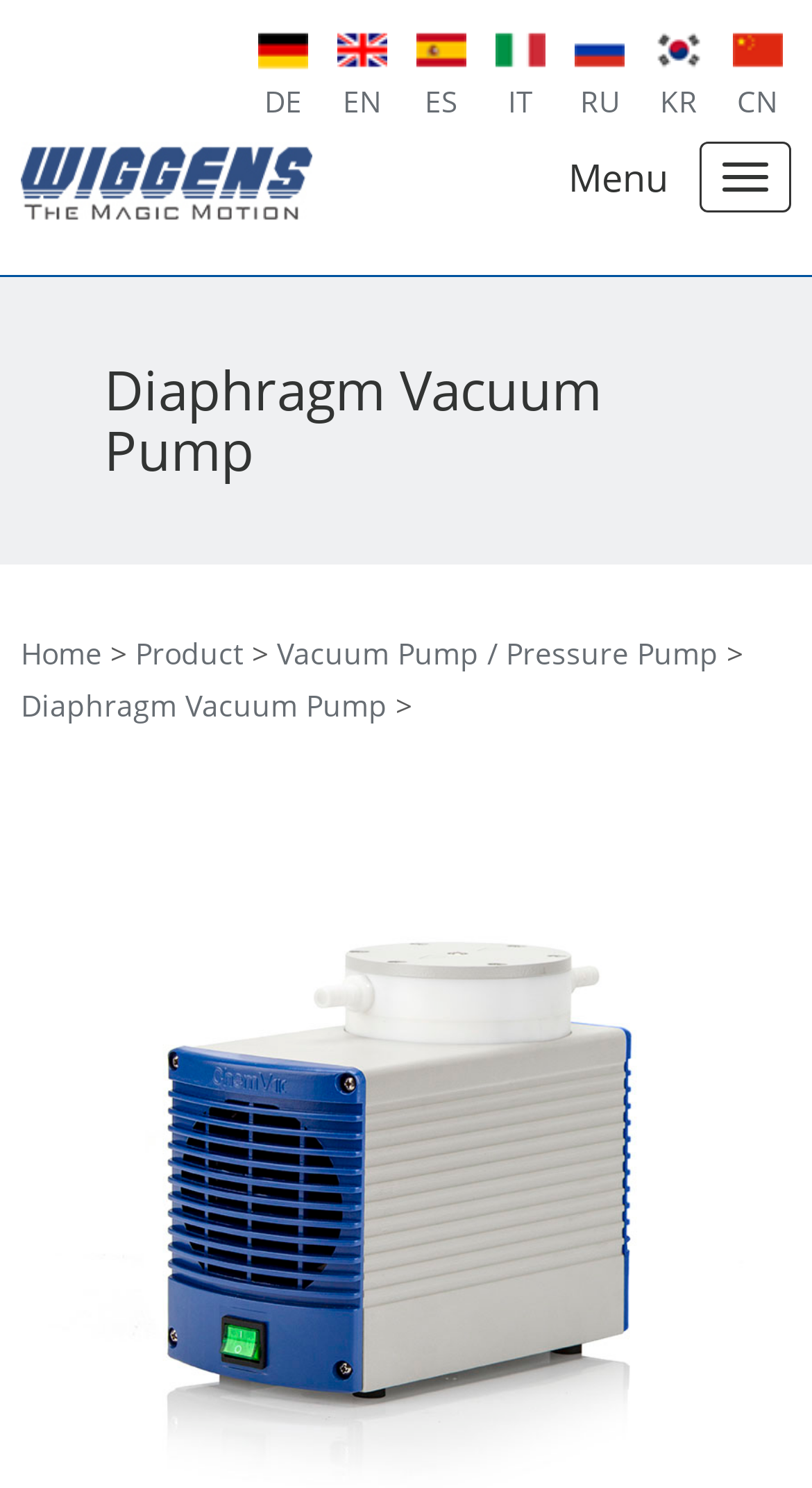With reference to the image, please provide a detailed answer to the following question: What is the purpose of the button?

I determined the purpose of the button by analyzing the text adjacent to the button, which is 'Menu'. This suggests that the button is used to open or toggle a menu on the webpage.